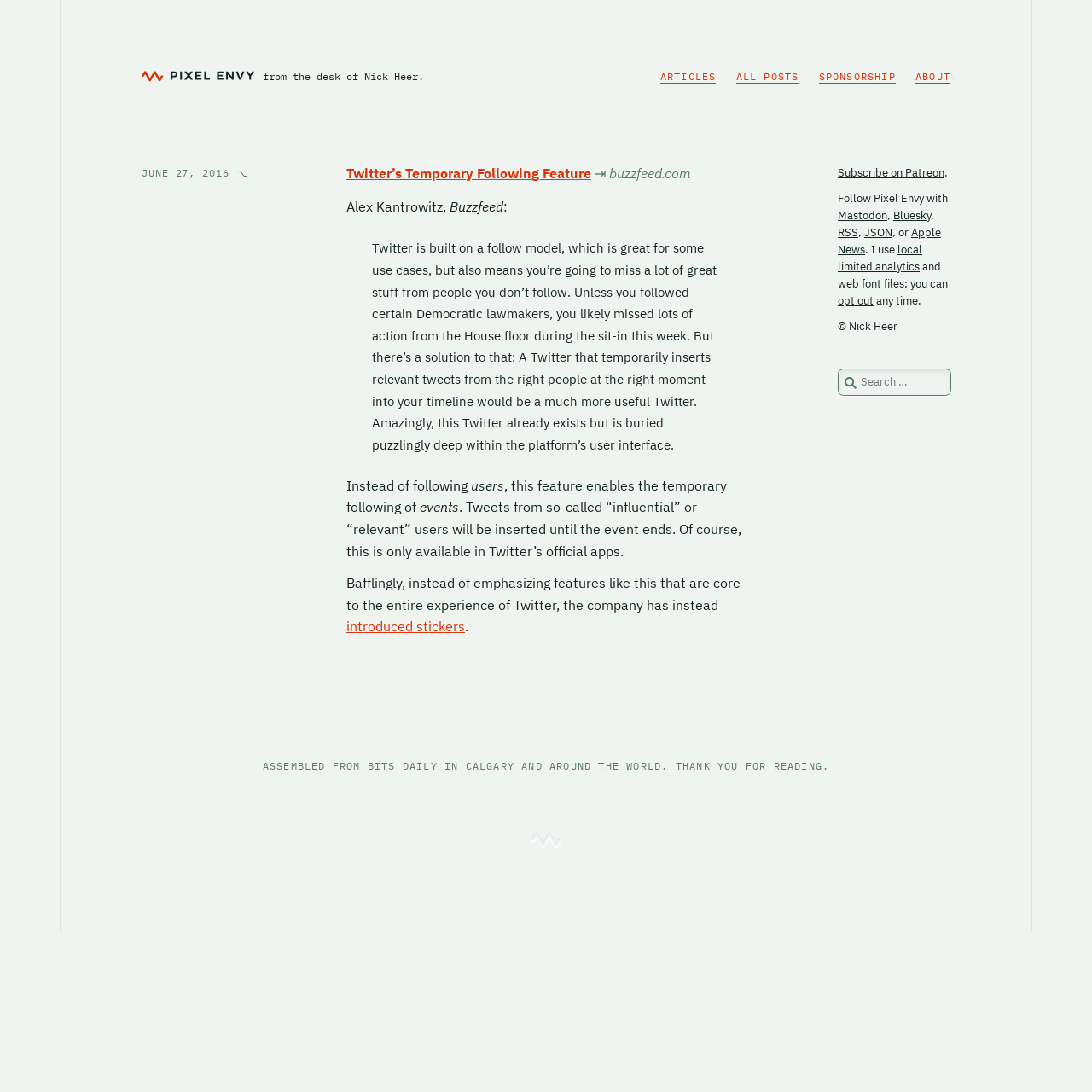Construct a comprehensive caption that outlines the webpage's structure and content.

This webpage is about an article titled "Twitter's Temporary Following Feature" by Nick Heer on Pixel Envy. At the top left, there is a logo of Pixel Envy, and next to it, the text "from the desk of Nick Heer." Below this, there are five links: "ARTICLES", "ALL POSTS", "SPONSORSHIP", and "ABOUT". 

The main content of the webpage is an article about Twitter's temporary following feature. The article is dated June 27, 2016, and has a heading that includes a link to the original article on Buzzfeed. The article discusses how Twitter's follow model can lead to missing important tweets from people you don't follow, and proposes a solution where Twitter temporarily inserts relevant tweets from the right people at the right moment into your timeline. 

The article is divided into several paragraphs, with quotes and links to other articles. There are no images in the article, but there are several links to other websites and articles. 

On the right side of the webpage, there is a complementary section with links to subscribe to Pixel Envy on Patreon, follow Pixel Envy on Mastodon, Bluesky, and other platforms, and a search bar. At the bottom of the webpage, there is a copyright notice and a statement about the use of local limited analytics and web font files, with an option to opt out.